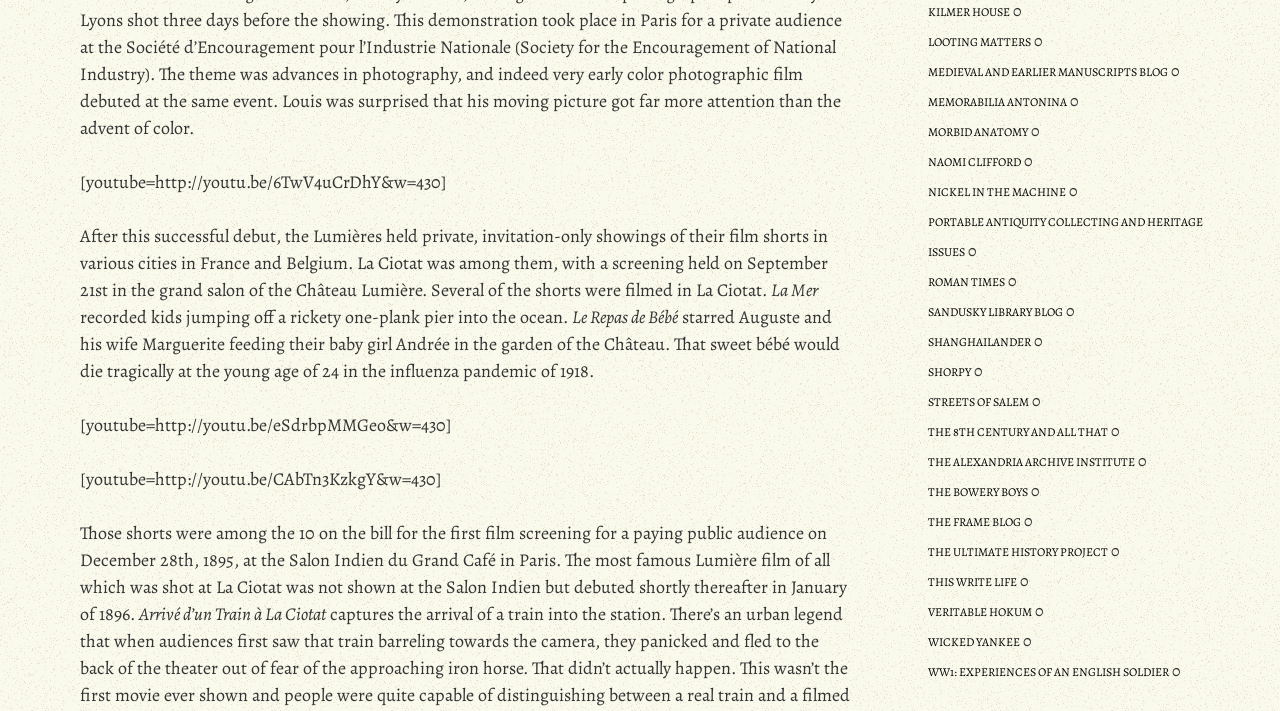What is the topic of the text?
From the details in the image, provide a complete and detailed answer to the question.

The topic of the text is the Lumière brothers, as evidenced by the mention of their names and the description of their film screenings and shorts, such as 'Arrivé d’un Train à La Ciotat'.